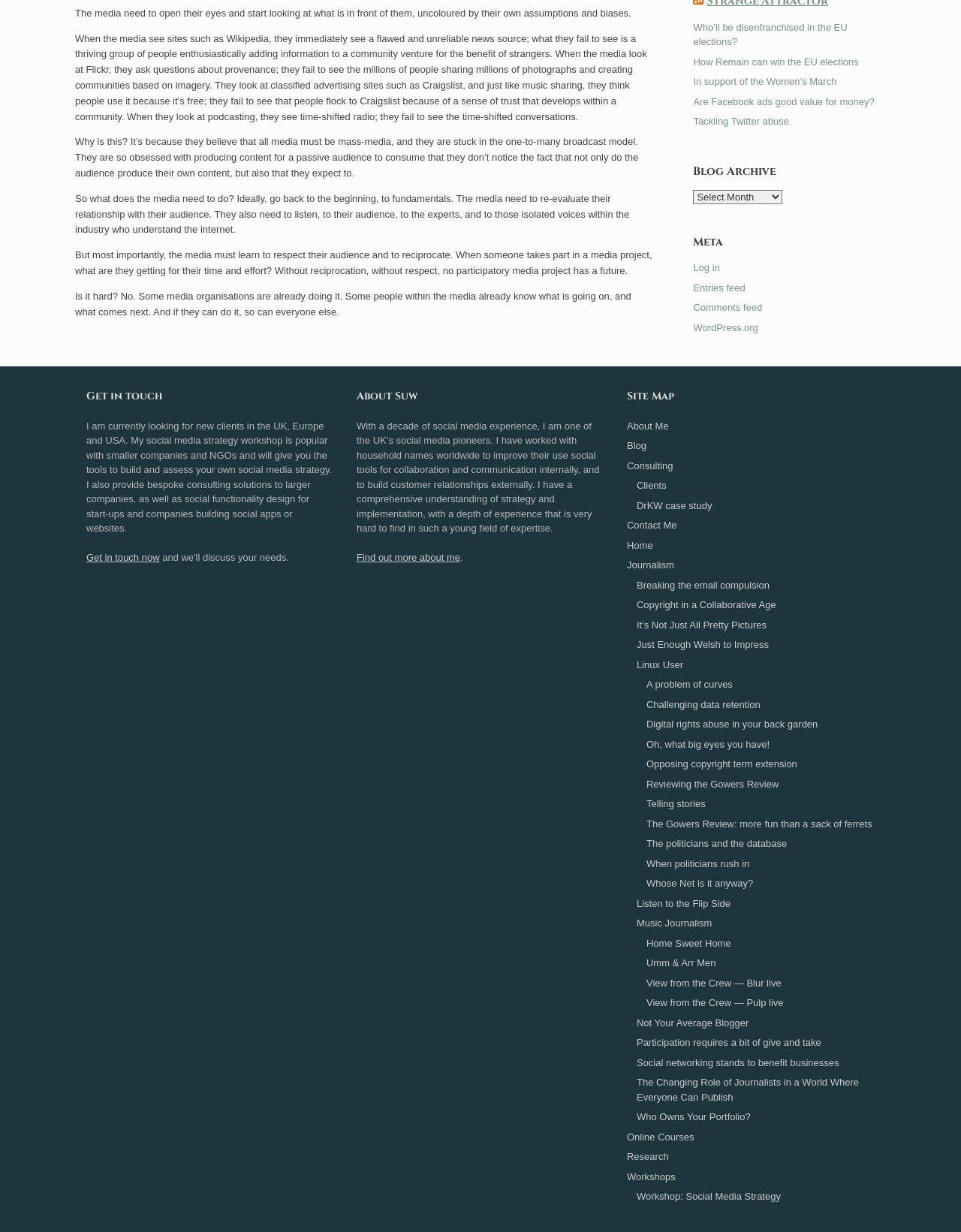Identify and provide the bounding box coordinates of the UI element described: "Just Enough Welsh to Impress". The coordinates should be formatted as [left, top, right, bottom], with each number being a float between 0 and 1.

[0.662, 0.519, 0.8, 0.528]